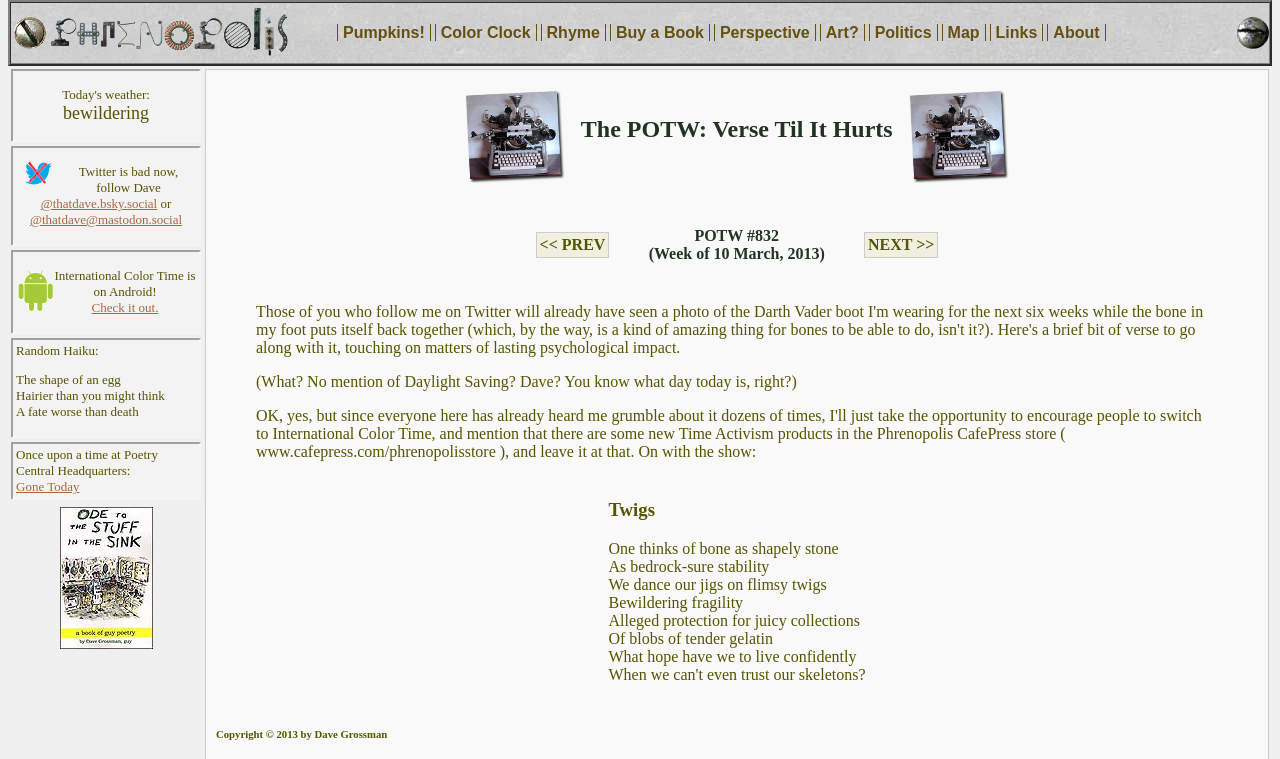Can you look at the image and give a comprehensive answer to the question:
How many links are there in the top navigation menu?

The top navigation menu is located in the first table row, and there are 11 links: 'Phrenopolis', 'Pumpkins!', 'Color Clock', 'Rhyme', 'Buy a Book', 'Perspective', 'Art?', 'Politics', 'Map', 'Links', and 'About'.